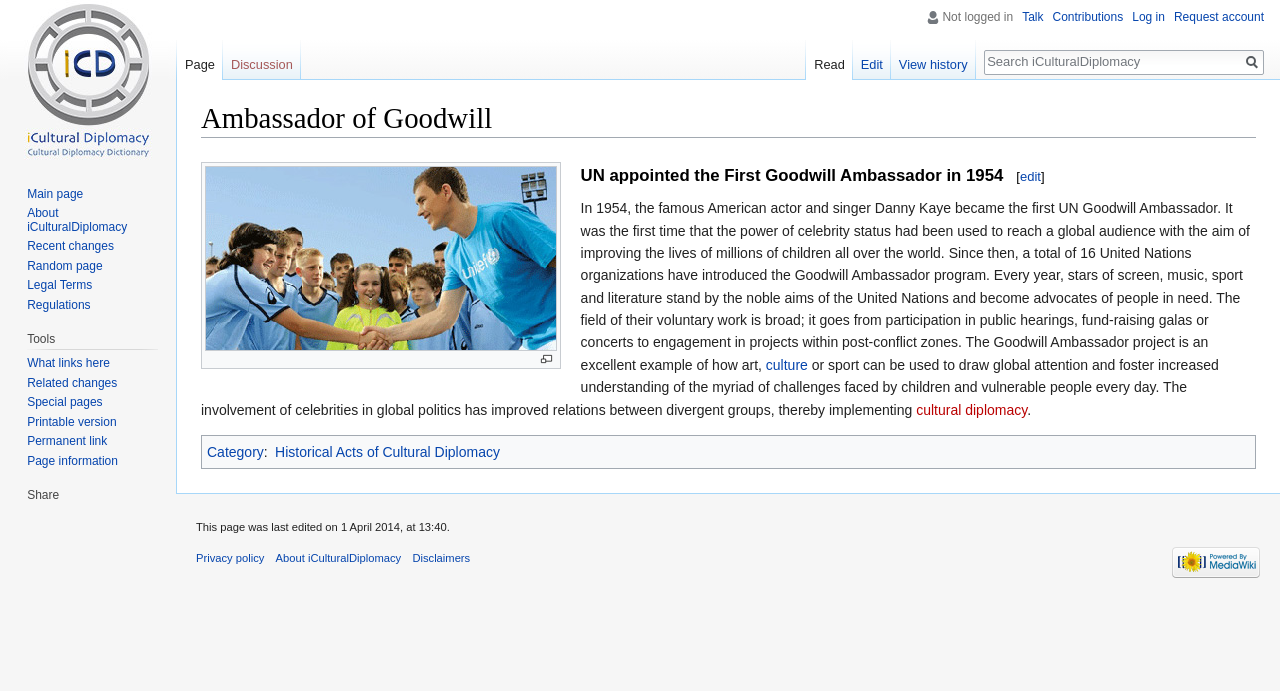Could you provide the bounding box coordinates for the portion of the screen to click to complete this instruction: "Edit the page"?

[0.666, 0.058, 0.696, 0.116]